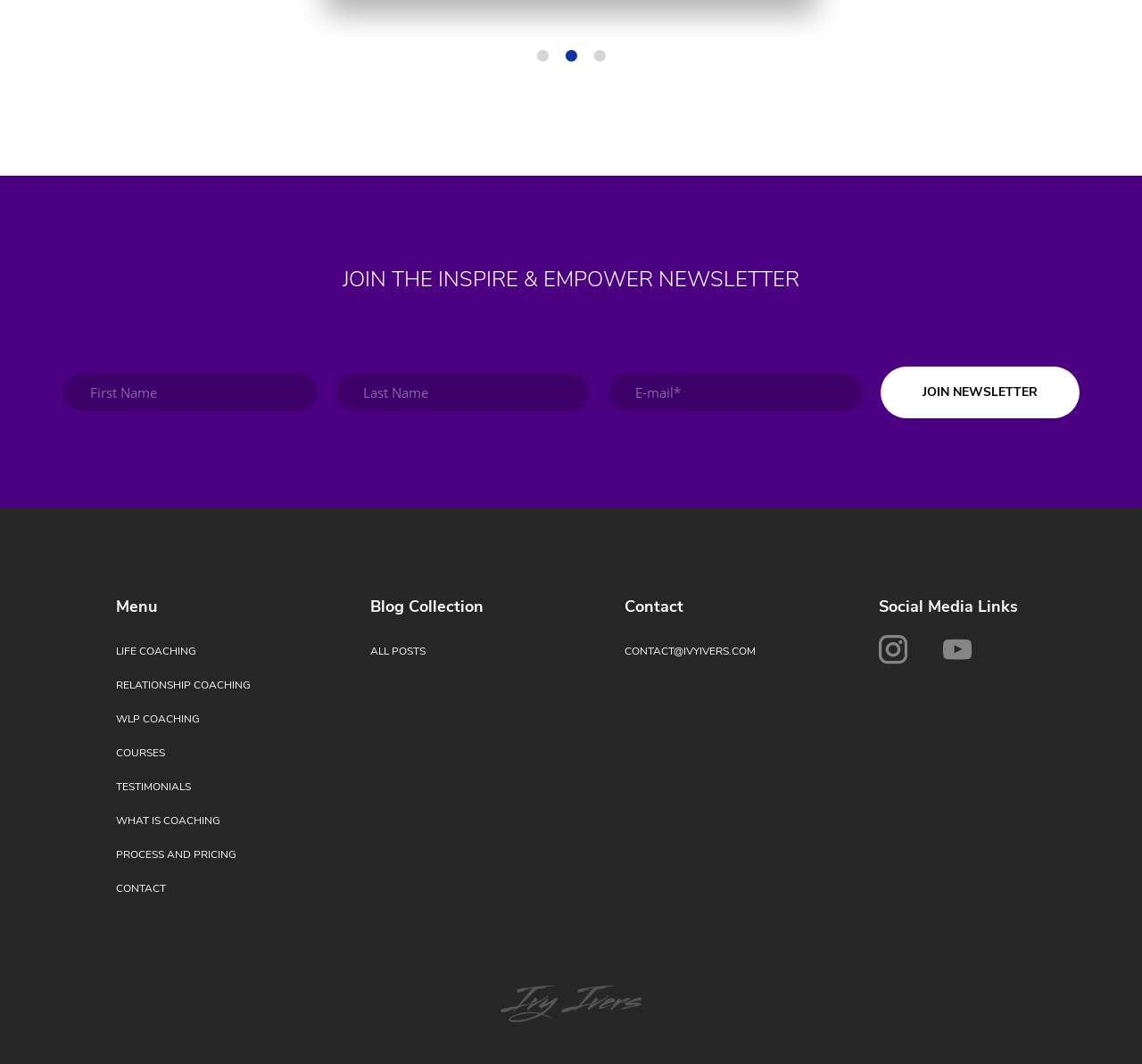Given the content of the image, can you provide a detailed answer to the question?
How can you contact the website owner?

The contact information of the website owner is provided as a link on the webpage, which is CONTACT@IVYIVERS.COM, allowing users to send an email to get in touch.